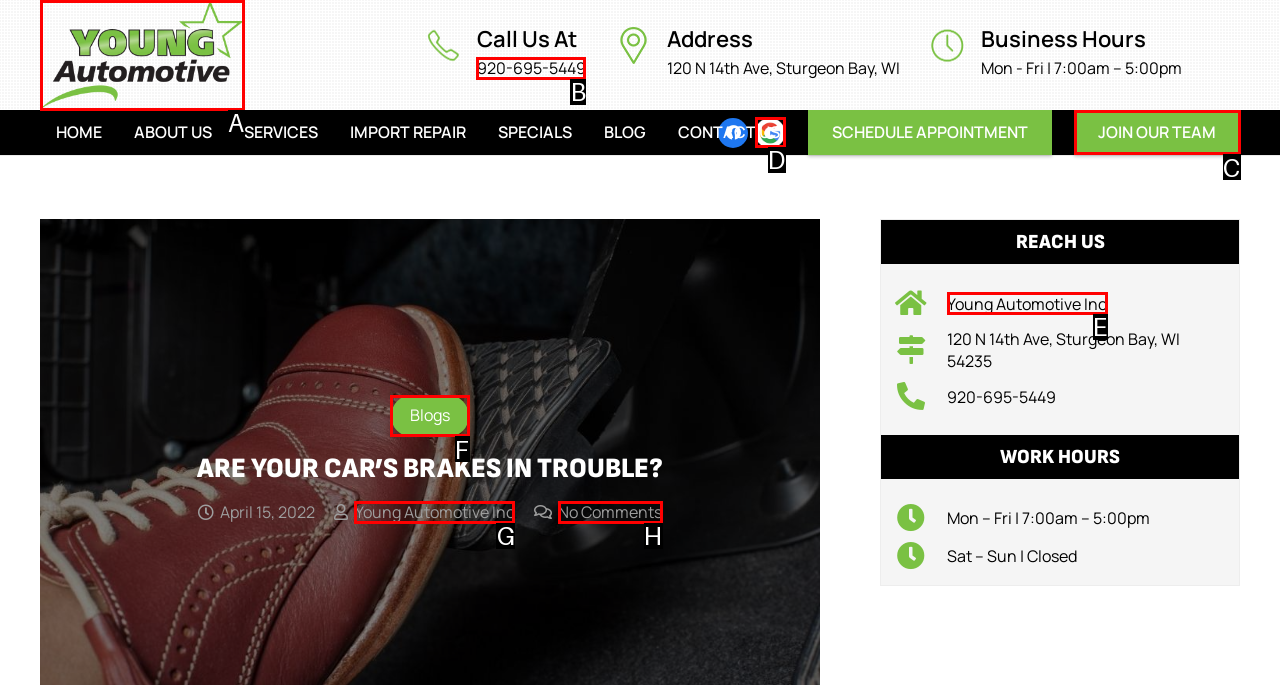Find the option that aligns with: Young Automotive Inc
Provide the letter of the corresponding option.

E